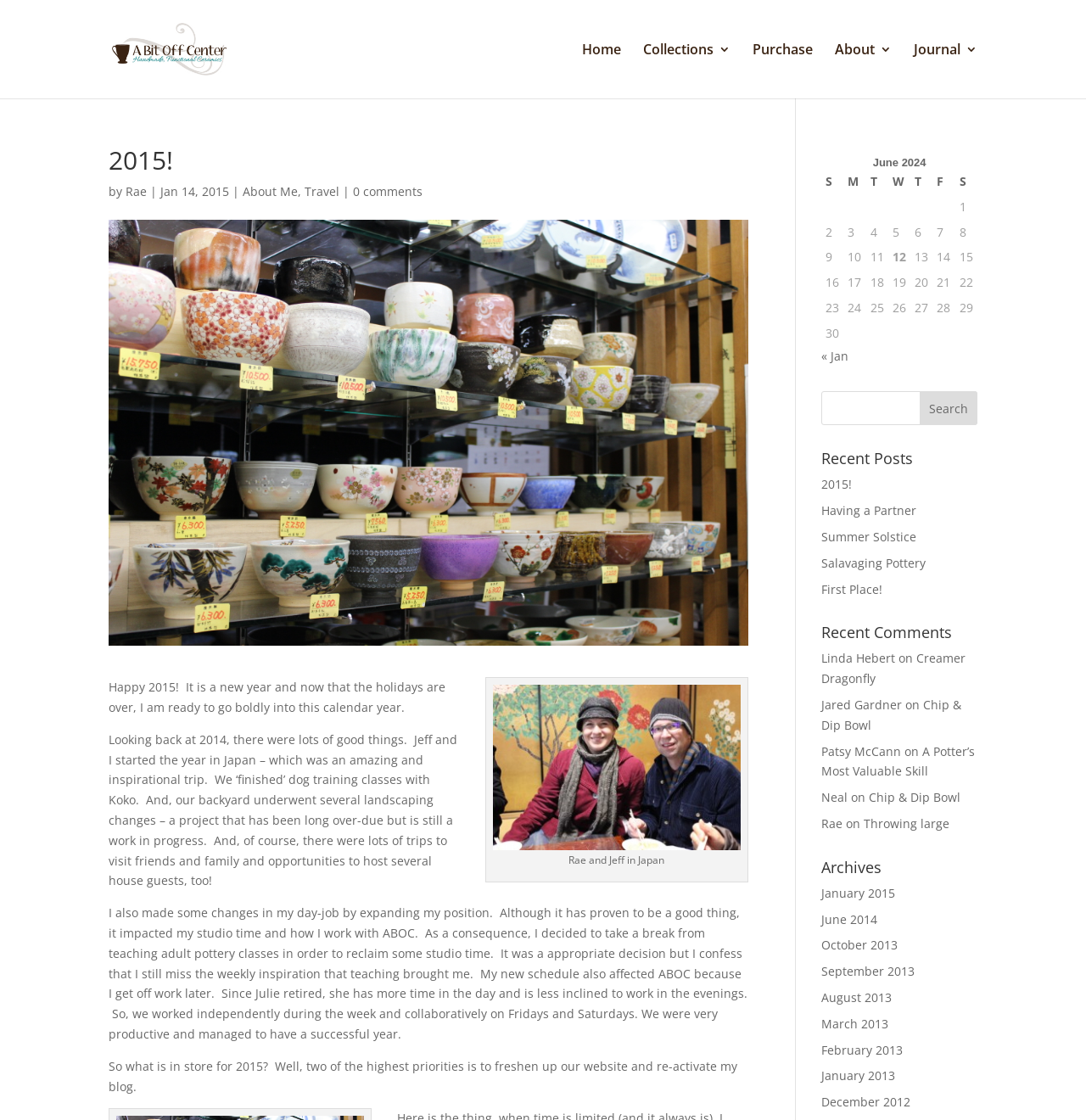Please identify the bounding box coordinates of where to click in order to follow the instruction: "Go to the 'About 3' page".

[0.769, 0.039, 0.821, 0.088]